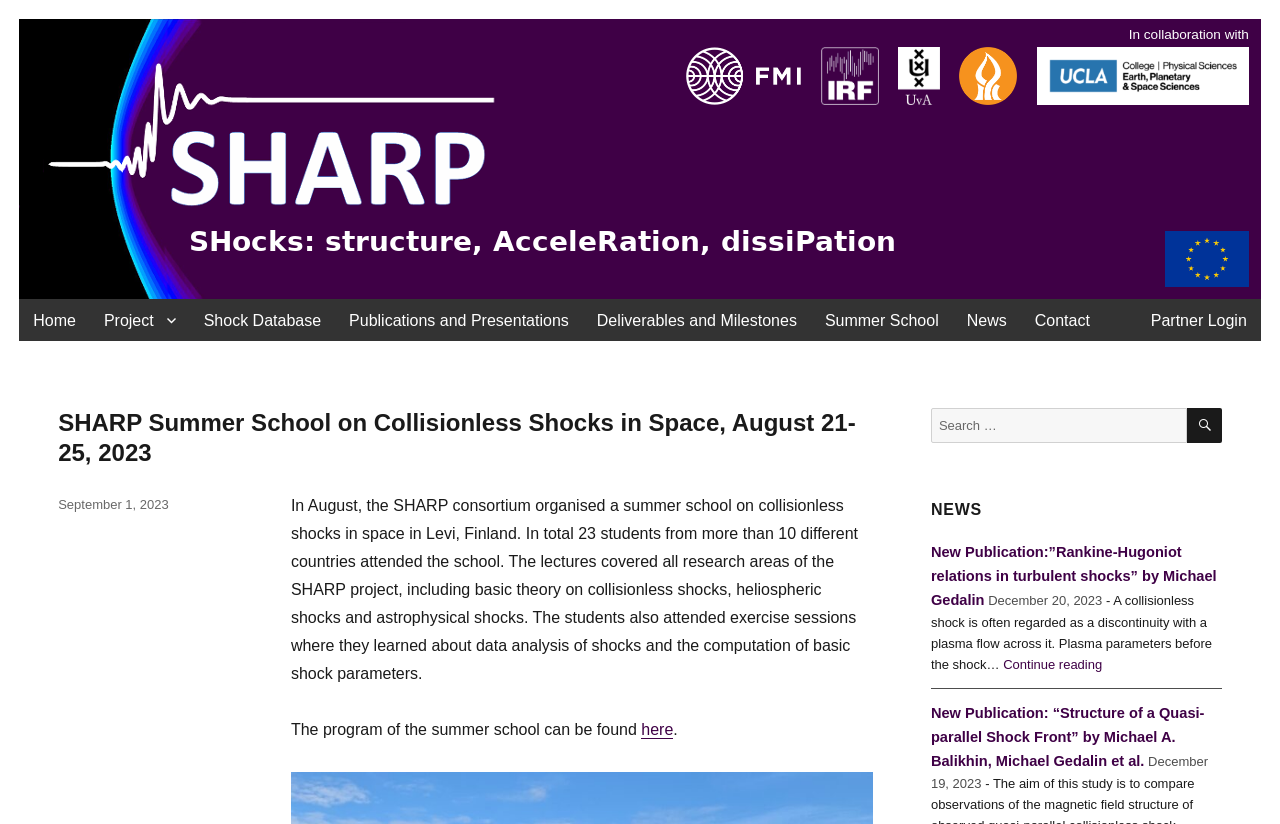From the screenshot, find the bounding box of the UI element matching this description: "Publications and Presentations". Supply the bounding box coordinates in the form [left, top, right, bottom], each a float between 0 and 1.

[0.262, 0.363, 0.455, 0.414]